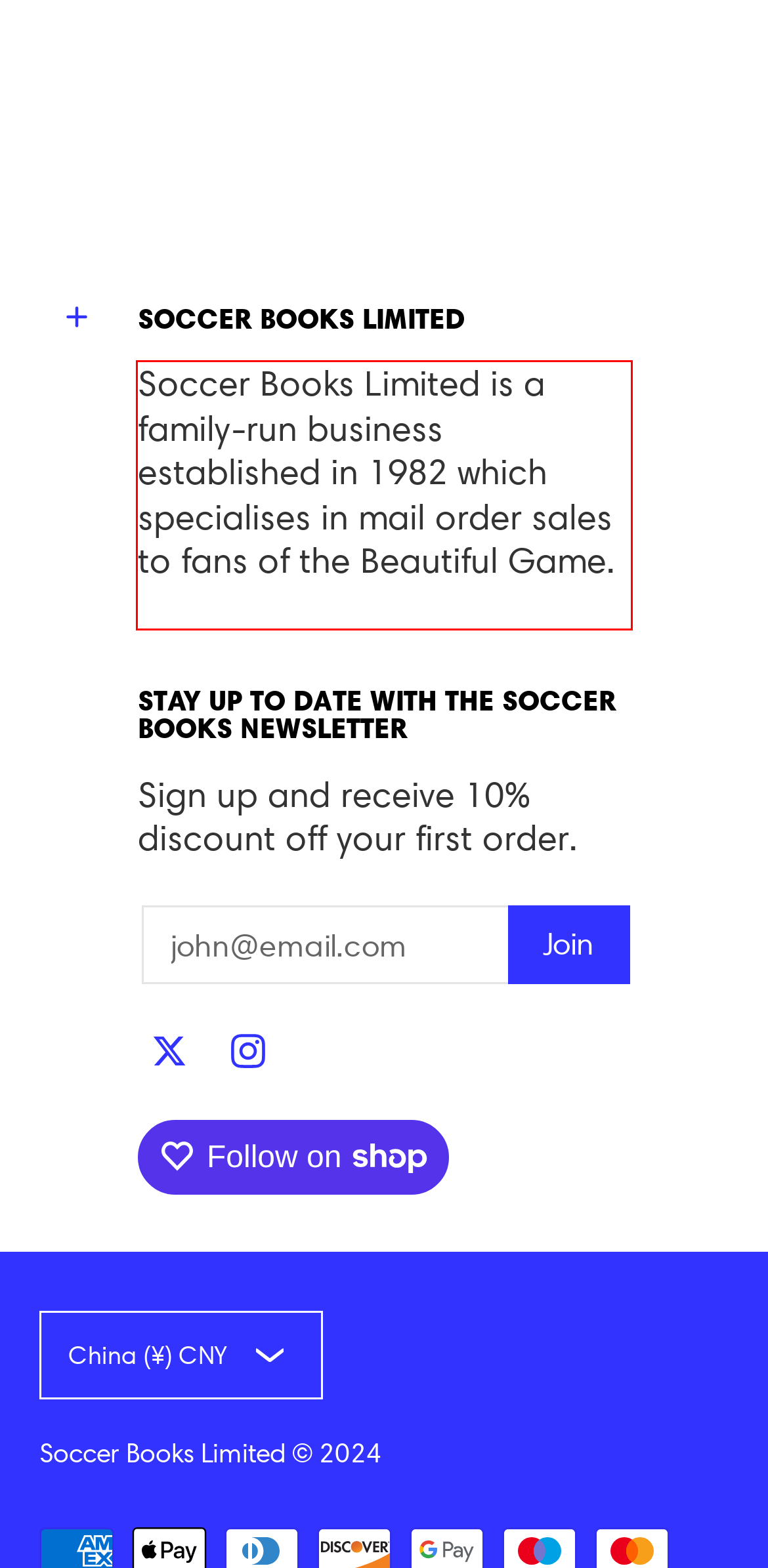Given a webpage screenshot, identify the text inside the red bounding box using OCR and extract it.

Soccer Books Limited is a family-run business established in 1982 which specialises in mail order sales to fans of the Beautiful Game.